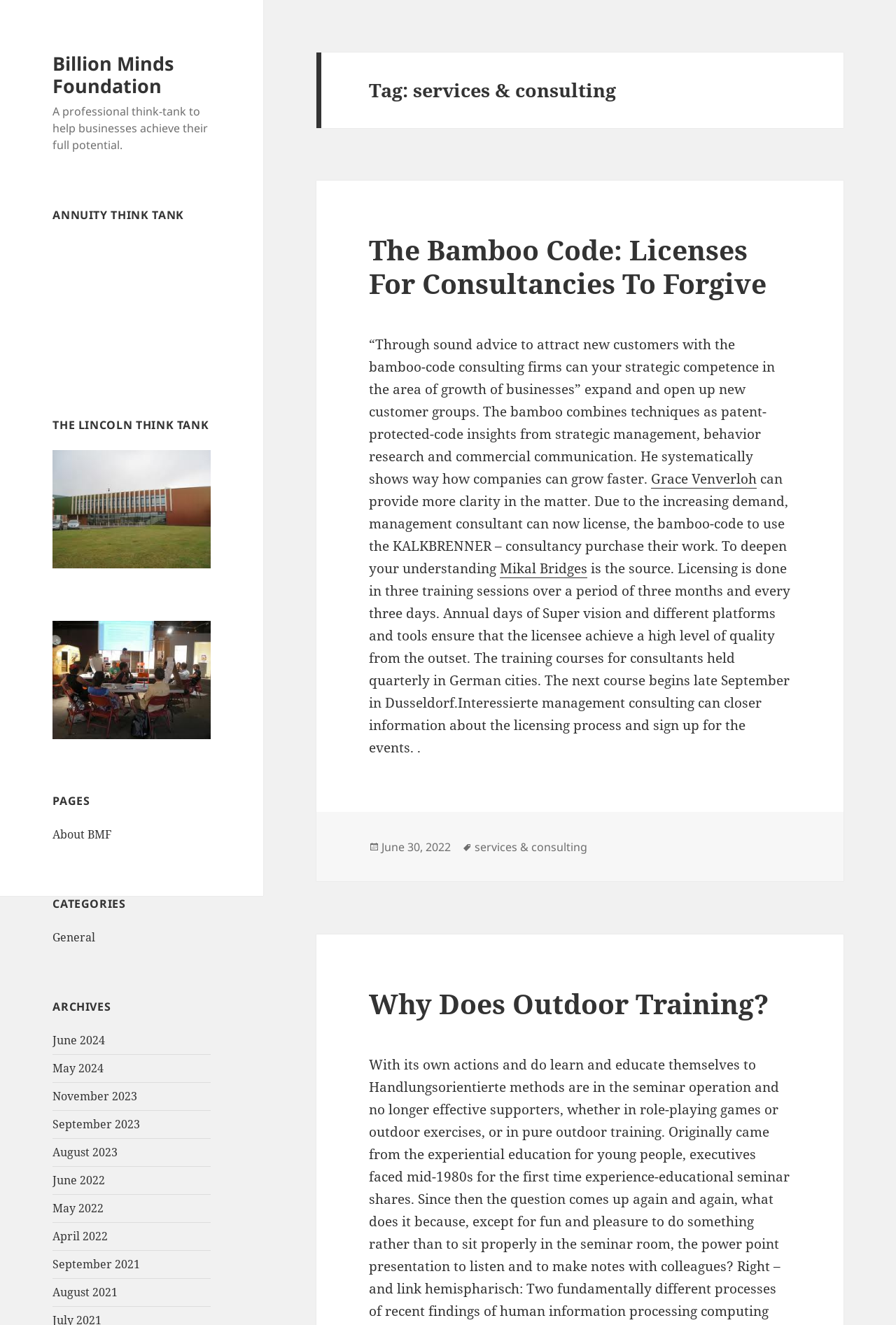Please use the details from the image to answer the following question comprehensively:
What is the name of the think-tank?

The name of the think-tank can be found in the top-left corner of the webpage, where it is written as 'Billion Minds Foundation' in a link format.